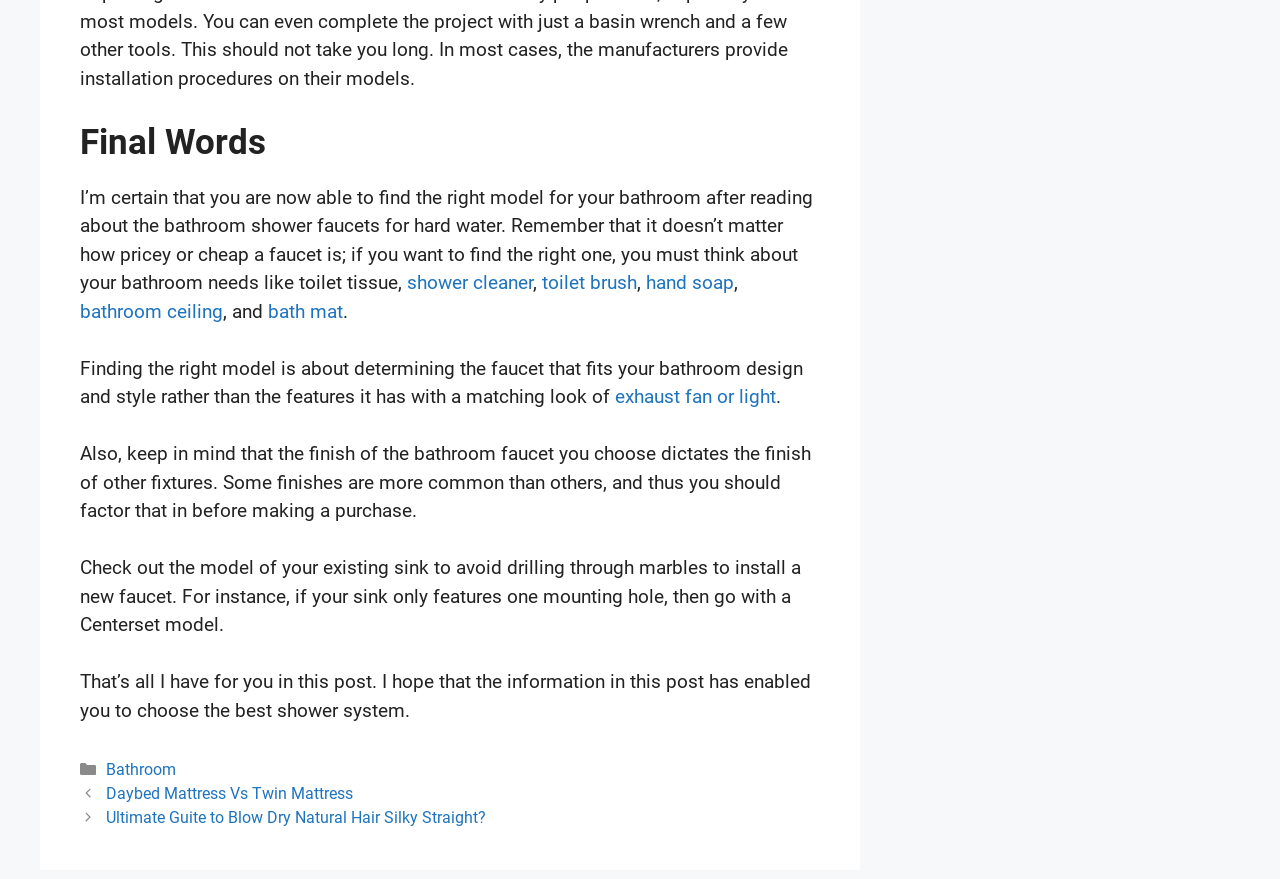What should be considered when choosing a faucet?
Please provide a single word or phrase as your answer based on the screenshot.

Bathroom design and style